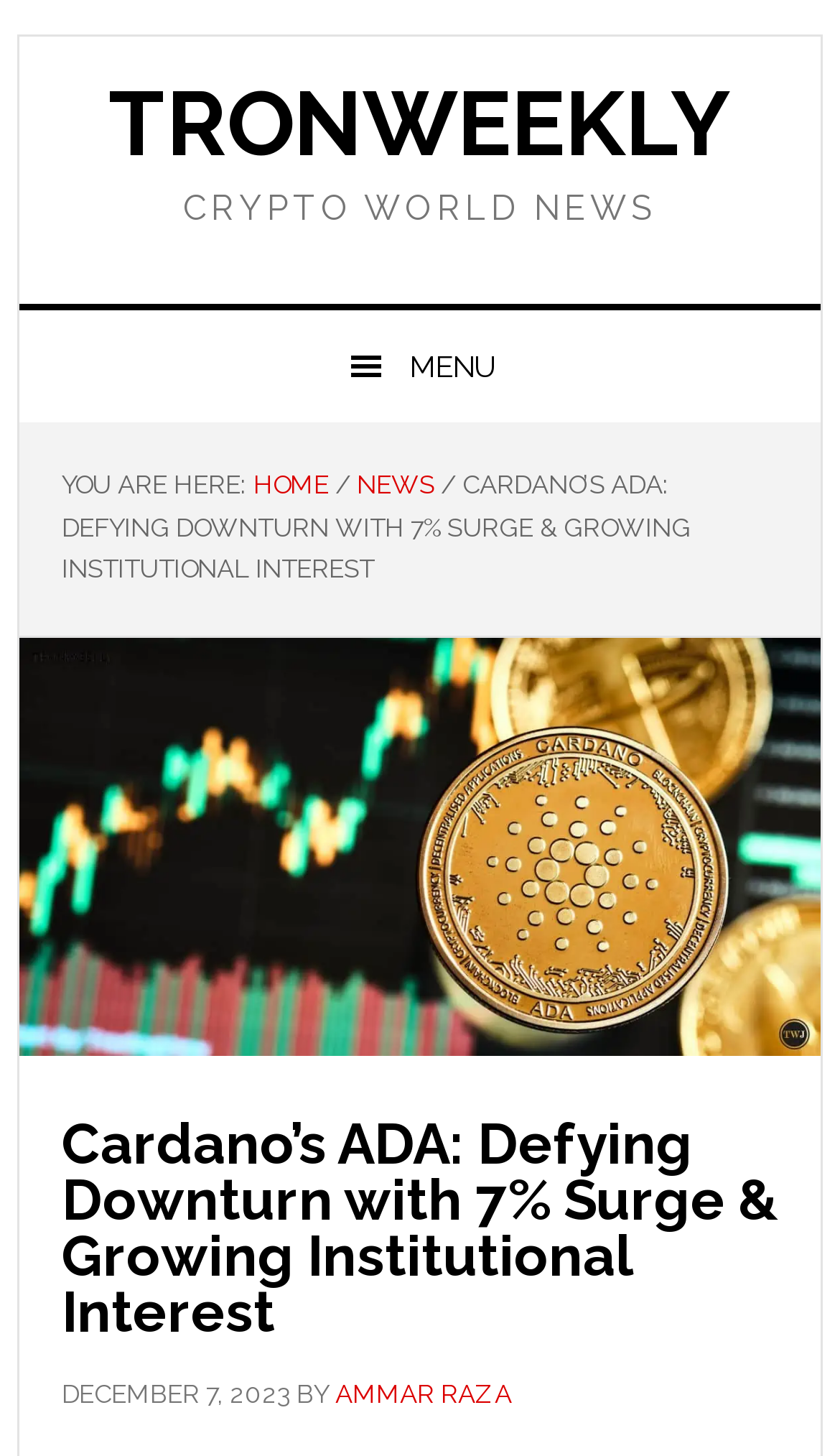Determine the bounding box for the UI element as described: "Home". The coordinates should be represented as four float numbers between 0 and 1, formatted as [left, top, right, bottom].

[0.302, 0.323, 0.392, 0.343]